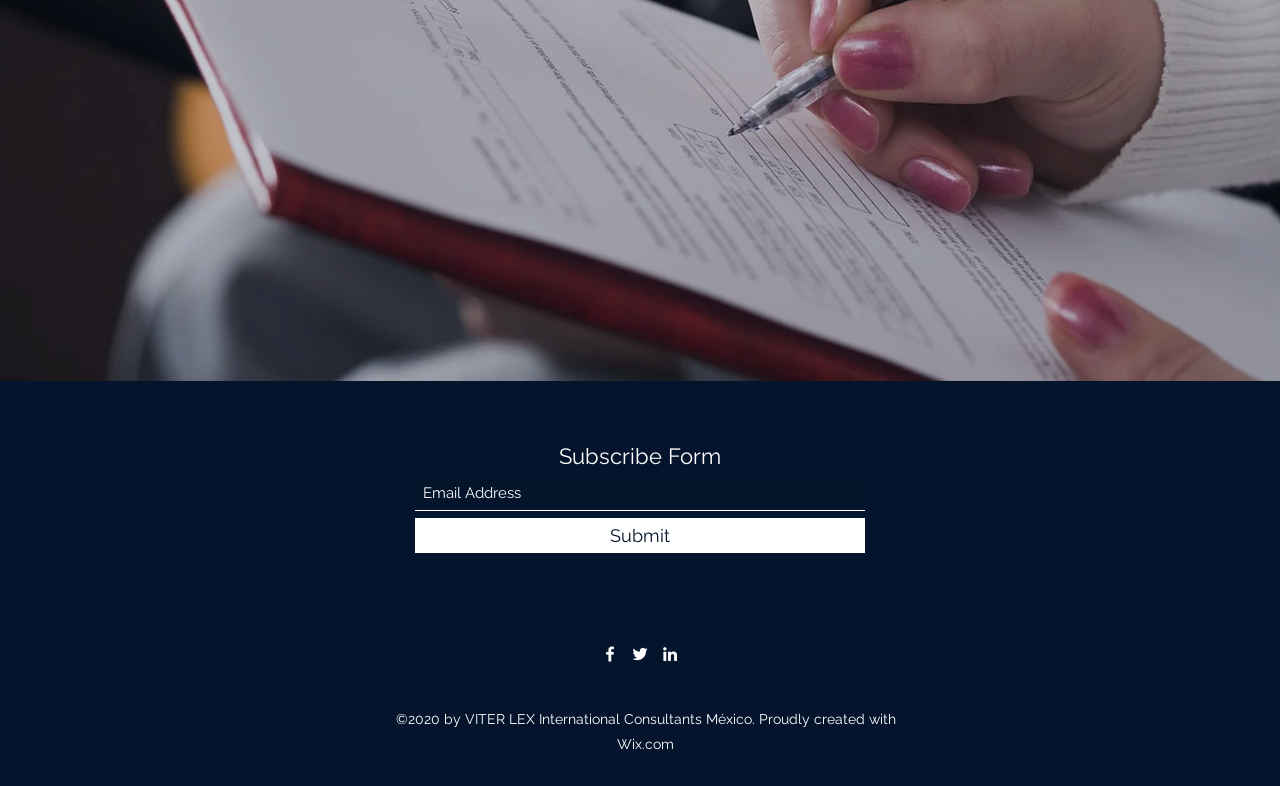Please provide the bounding box coordinate of the region that matches the element description: aria-label="Email Address" name="email" placeholder="Email Address". Coordinates should be in the format (top-left x, top-left y, bottom-right x, bottom-right y) and all values should be between 0 and 1.

[0.324, 0.606, 0.676, 0.65]